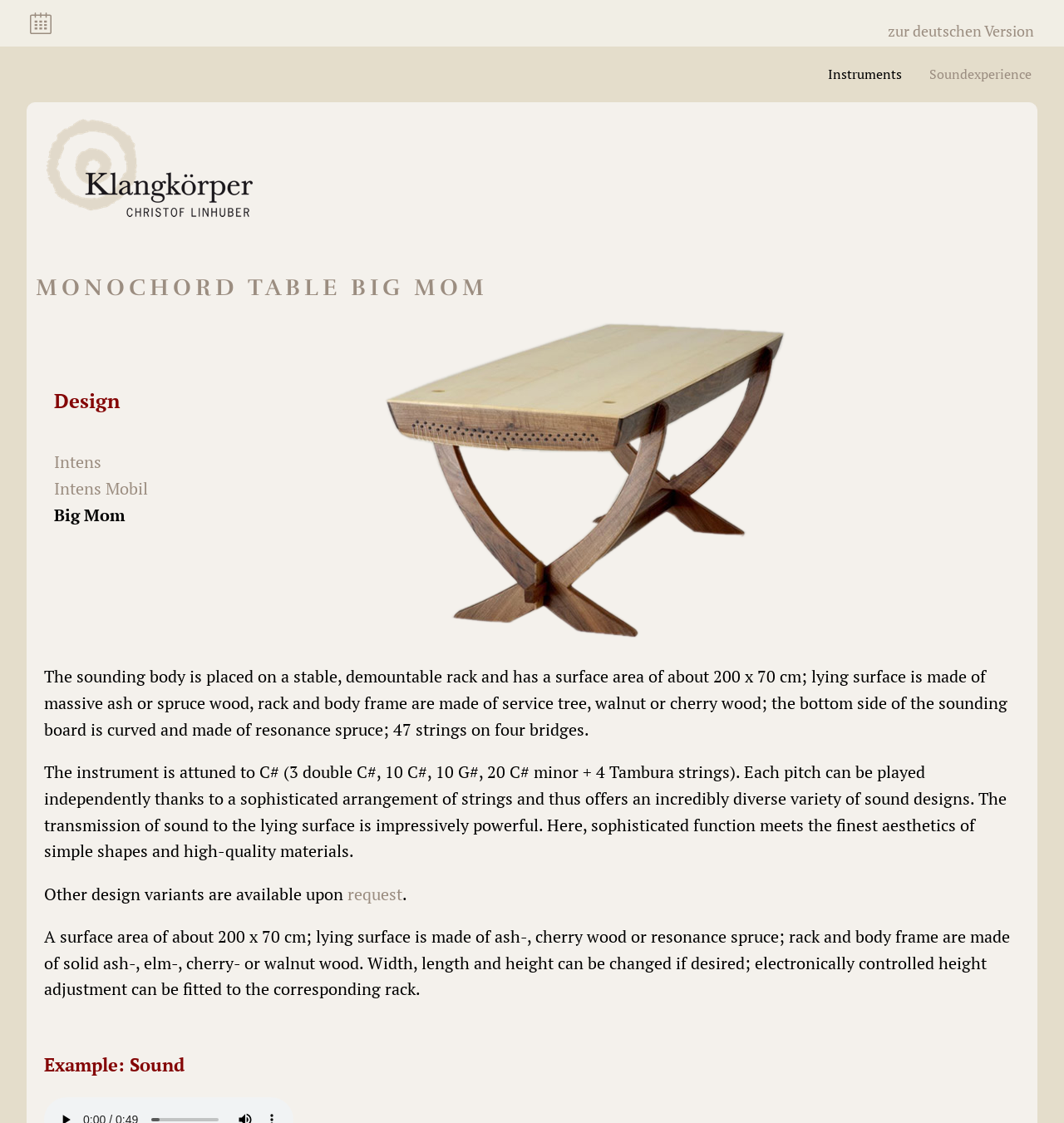What is the name of the instrument?
Refer to the screenshot and deliver a thorough answer to the question presented.

The name of the instrument can be found in the heading 'MONOCHORD TABLE BIG MOM' and also in the static text 'Big Mom'.